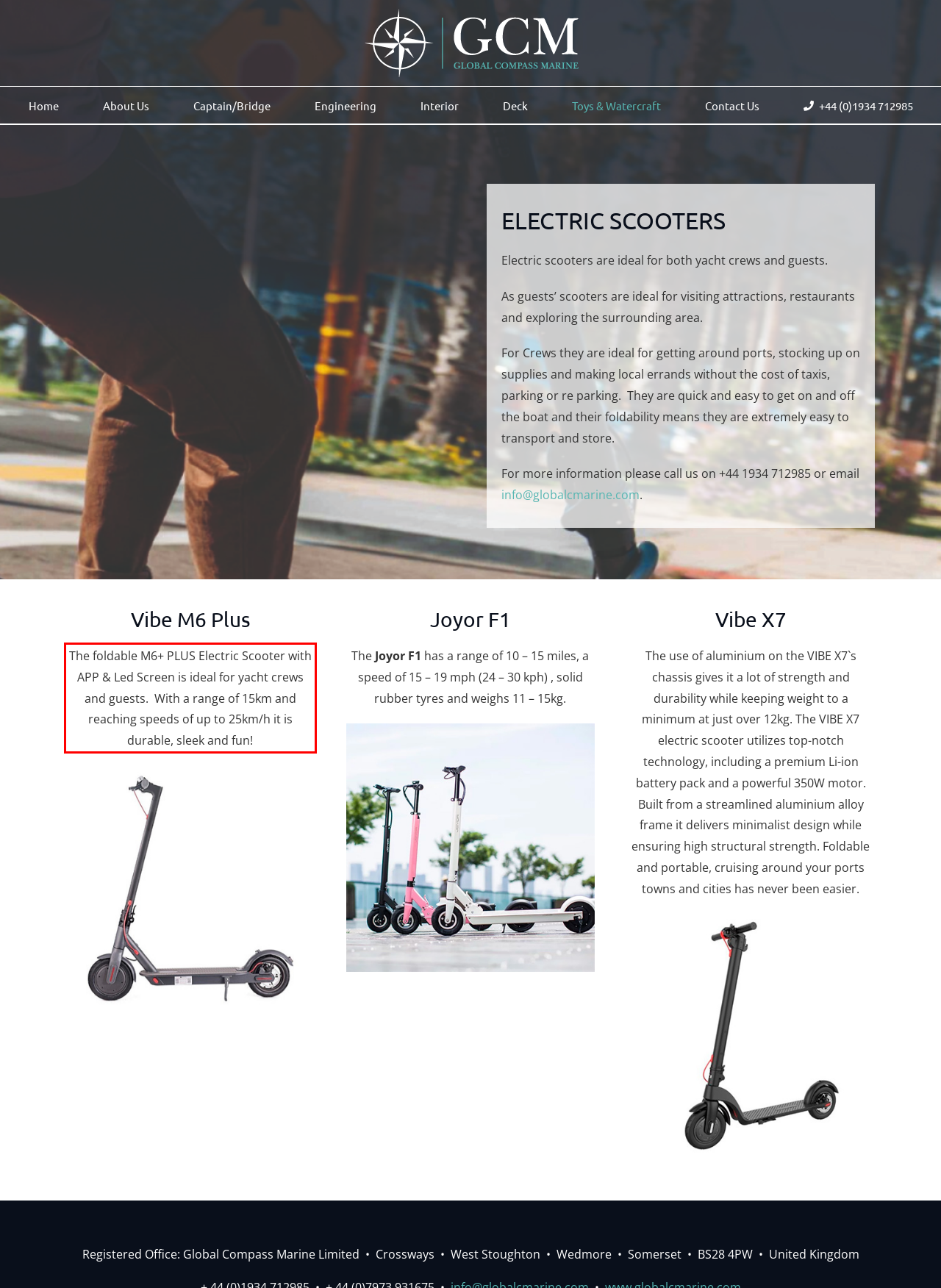There is a screenshot of a webpage with a red bounding box around a UI element. Please use OCR to extract the text within the red bounding box.

The foldable M6+ PLUS Electric Scooter with APP & Led Screen is ideal for yacht crews and guests. With a range of 15km and reaching speeds of up to 25km/h it is durable, sleek and fun!